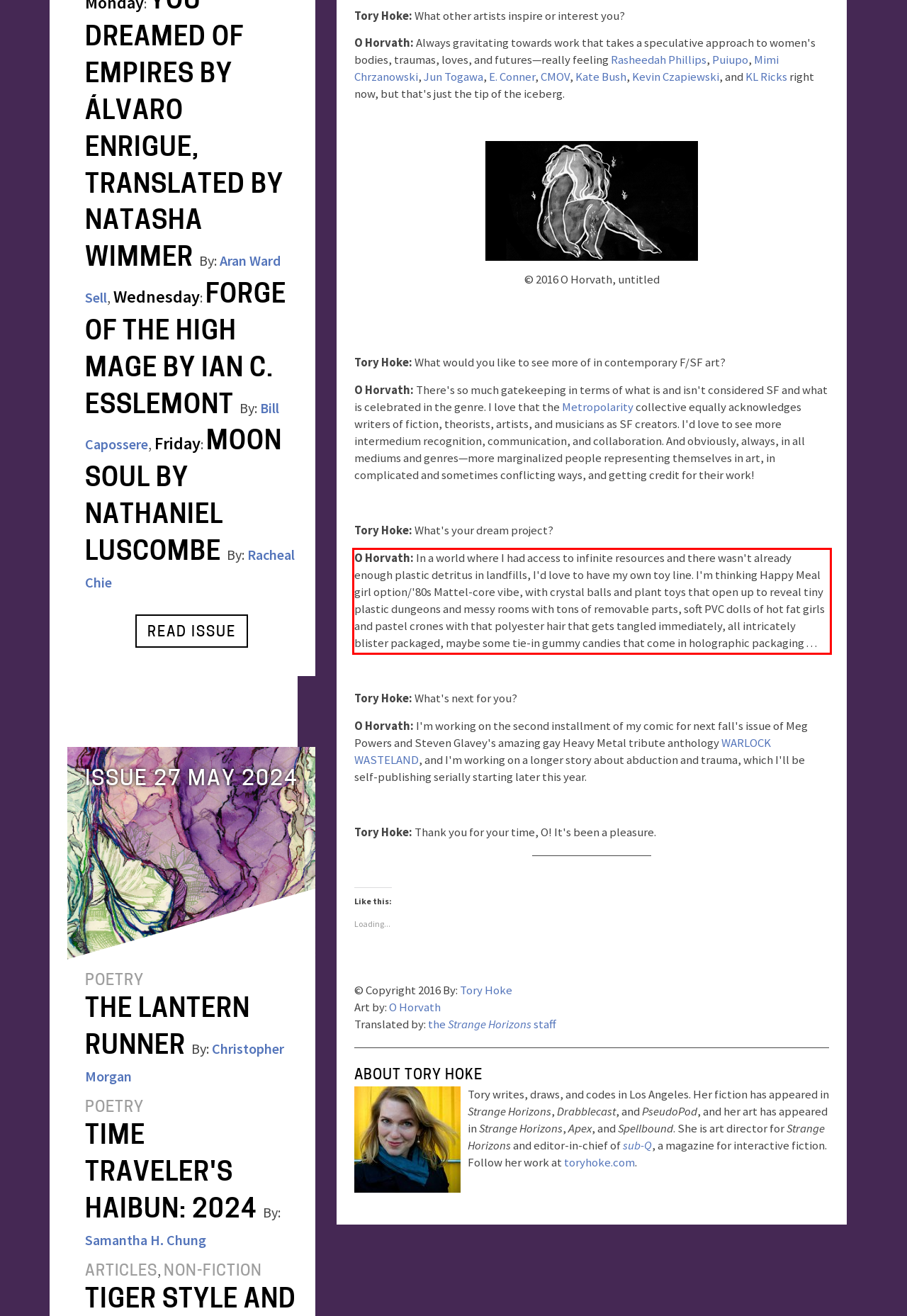You have a webpage screenshot with a red rectangle surrounding a UI element. Extract the text content from within this red bounding box.

O Horvath: In a world where I had access to infinite resources and there wasn't already enough plastic detritus in landfills, I'd love to have my own toy line. I'm thinking Happy Meal girl option/'80s Mattel-core vibe, with crystal balls and plant toys that open up to reveal tiny plastic dungeons and messy rooms with tons of removable parts, soft PVC dolls of hot fat girls and pastel crones with that polyester hair that gets tangled immediately, all intricately blister packaged, maybe some tie-in gummy candies that come in holographic packaging . . .